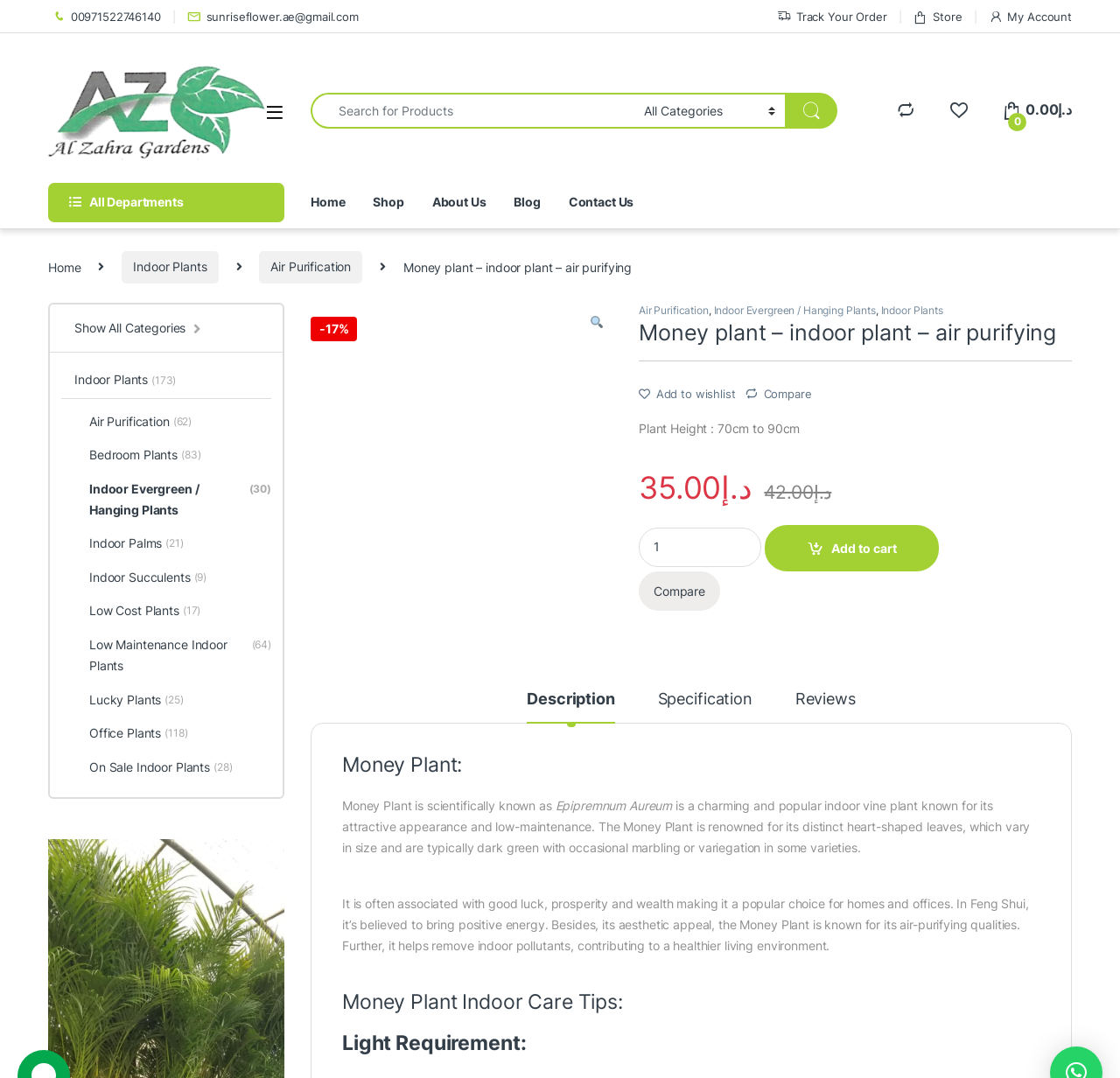Determine the bounding box coordinates of the element's region needed to click to follow the instruction: "Add to wishlist". Provide these coordinates as four float numbers between 0 and 1, formatted as [left, top, right, bottom].

[0.57, 0.358, 0.657, 0.371]